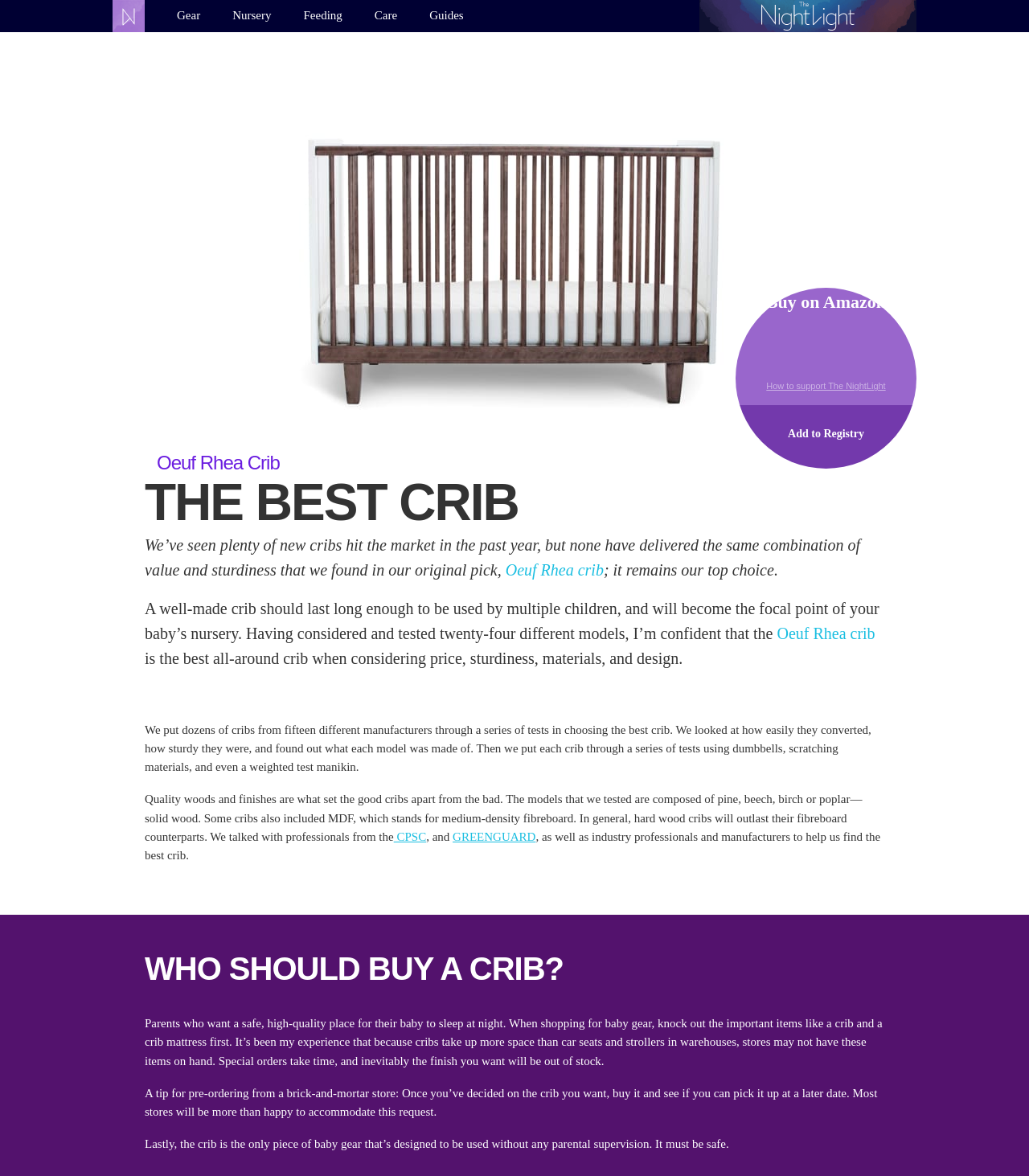Could you determine the bounding box coordinates of the clickable element to complete the instruction: "Click on the 'Gear' link"? Provide the coordinates as four float numbers between 0 and 1, i.e., [left, top, right, bottom].

[0.156, 0.0, 0.21, 0.027]